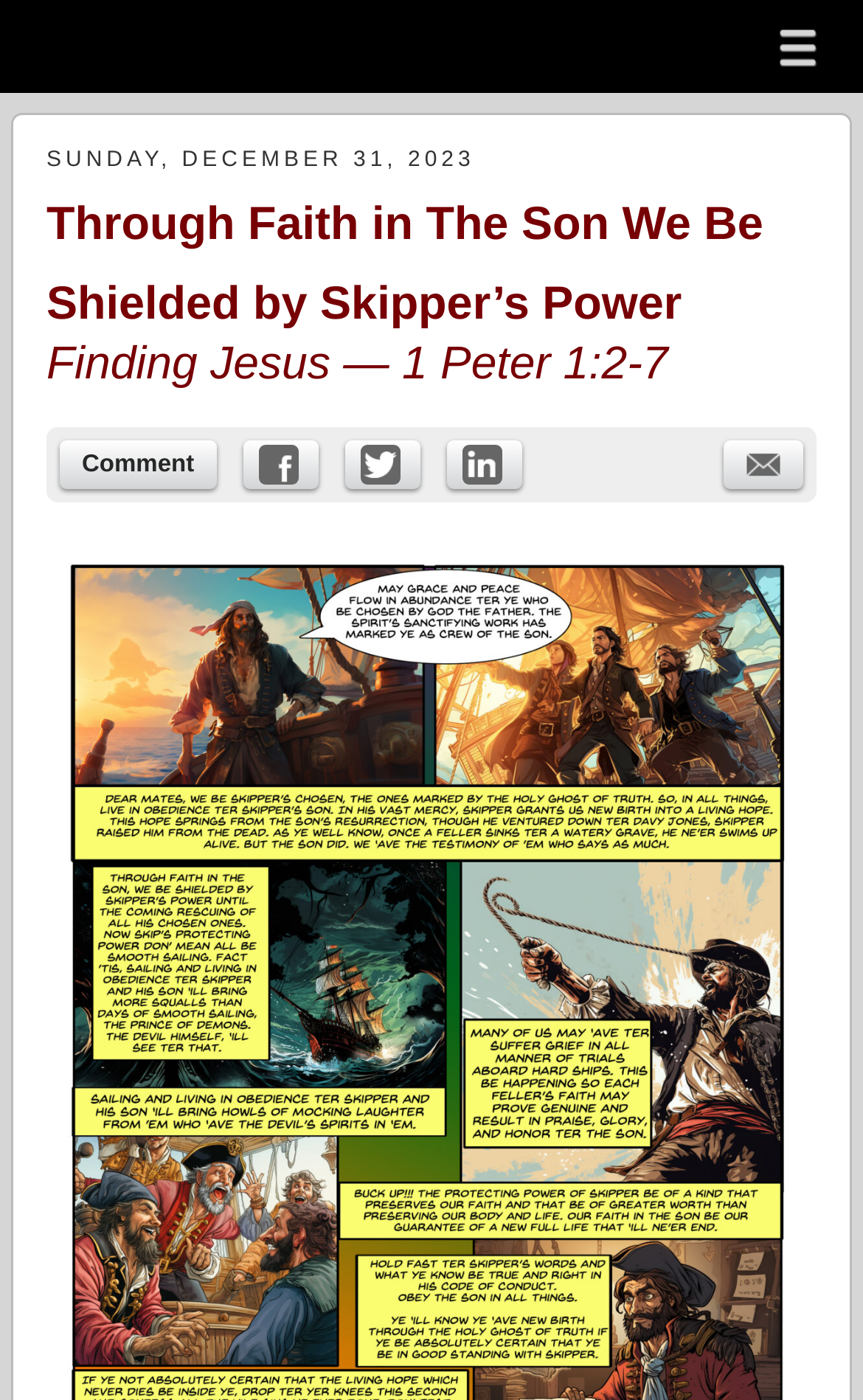Please identify the bounding box coordinates of the element I should click to complete this instruction: 'Click on the 'Skip to content' link'. The coordinates should be given as four float numbers between 0 and 1, like this: [left, top, right, bottom].

[0.02, 0.009, 0.242, 0.054]